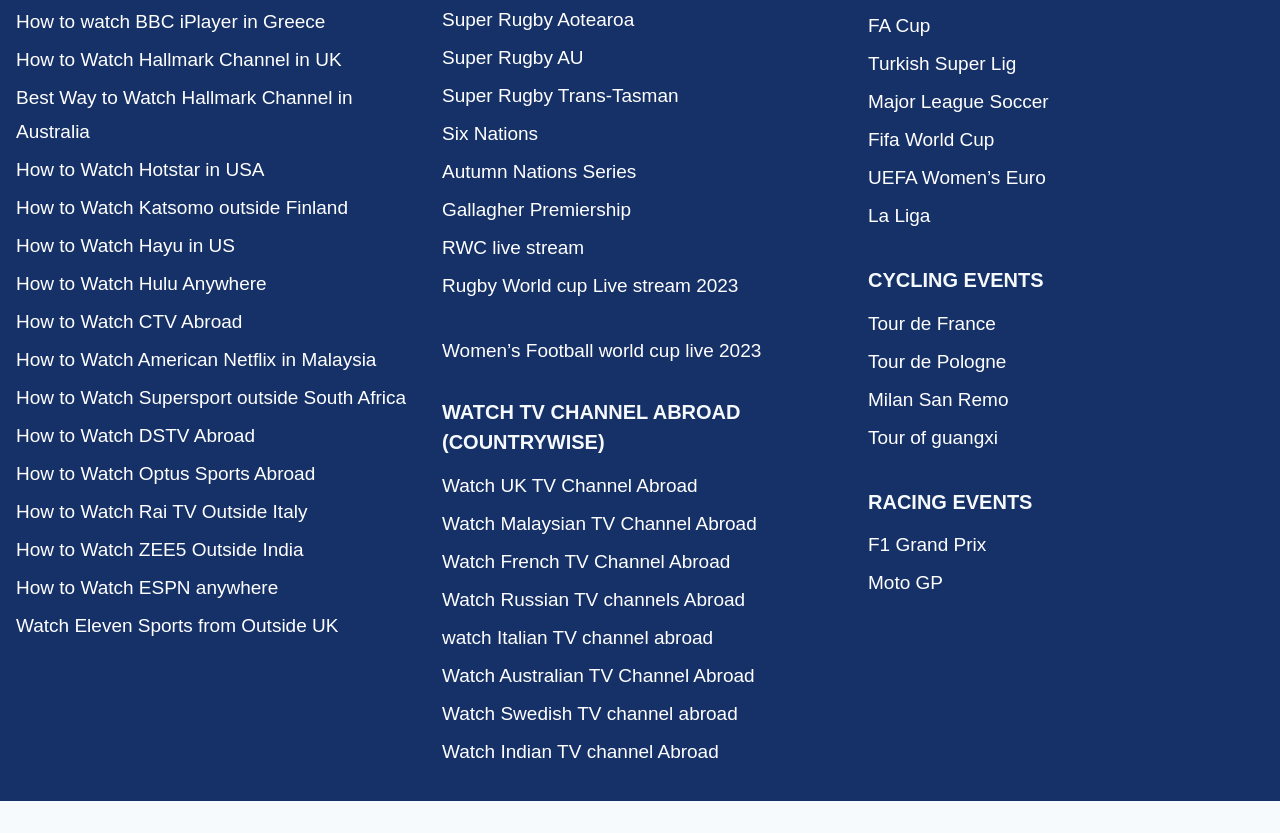Are there any links to watch TV channels from Asia?
From the details in the image, answer the question comprehensively.

By scanning the links on the webpage, I can see that there are links to watch TV channels from Malaysia and India, which are both countries in Asia.